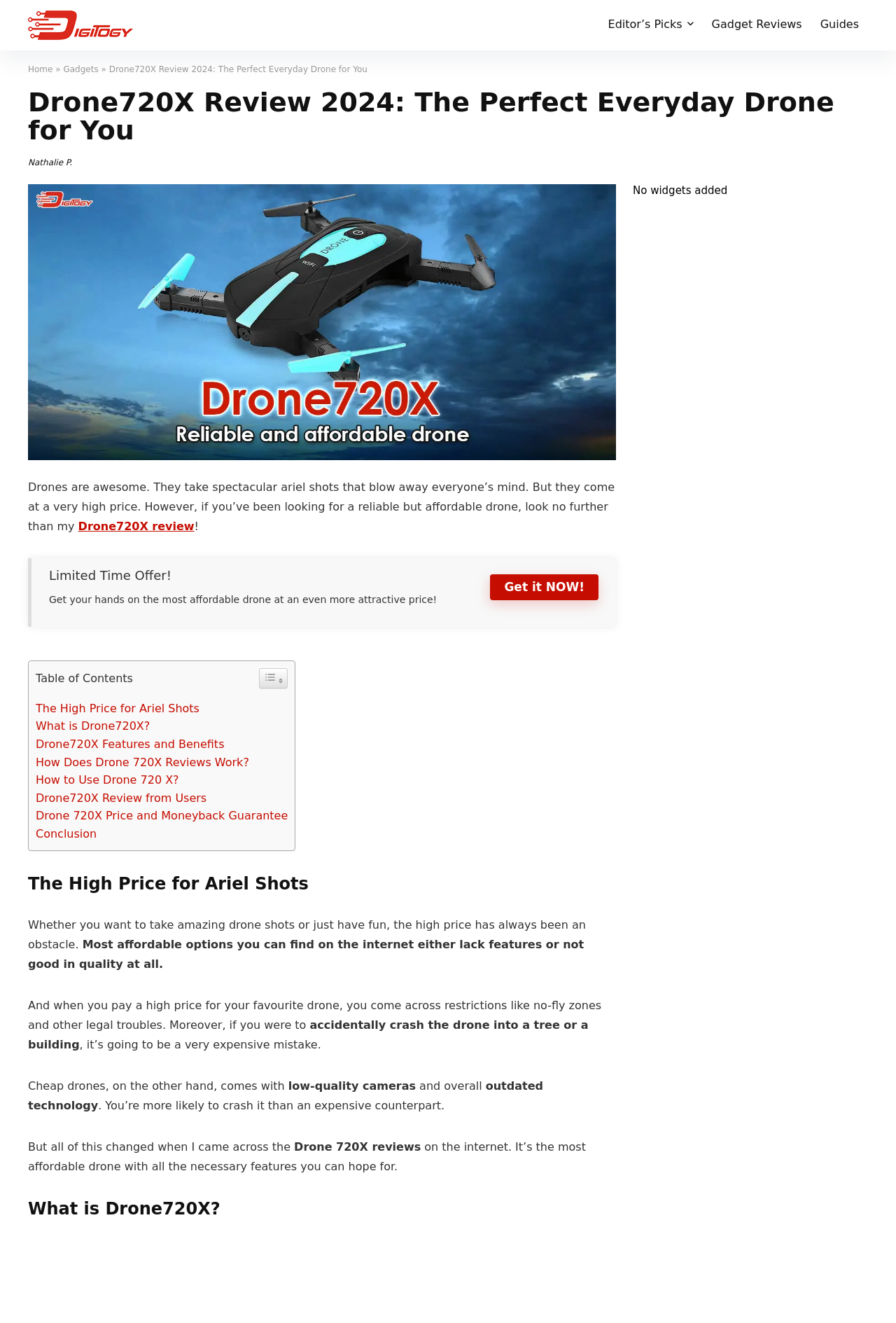Can you find and provide the main heading text of this webpage?

Drone720X Review 2024: The Perfect Everyday Drone for You